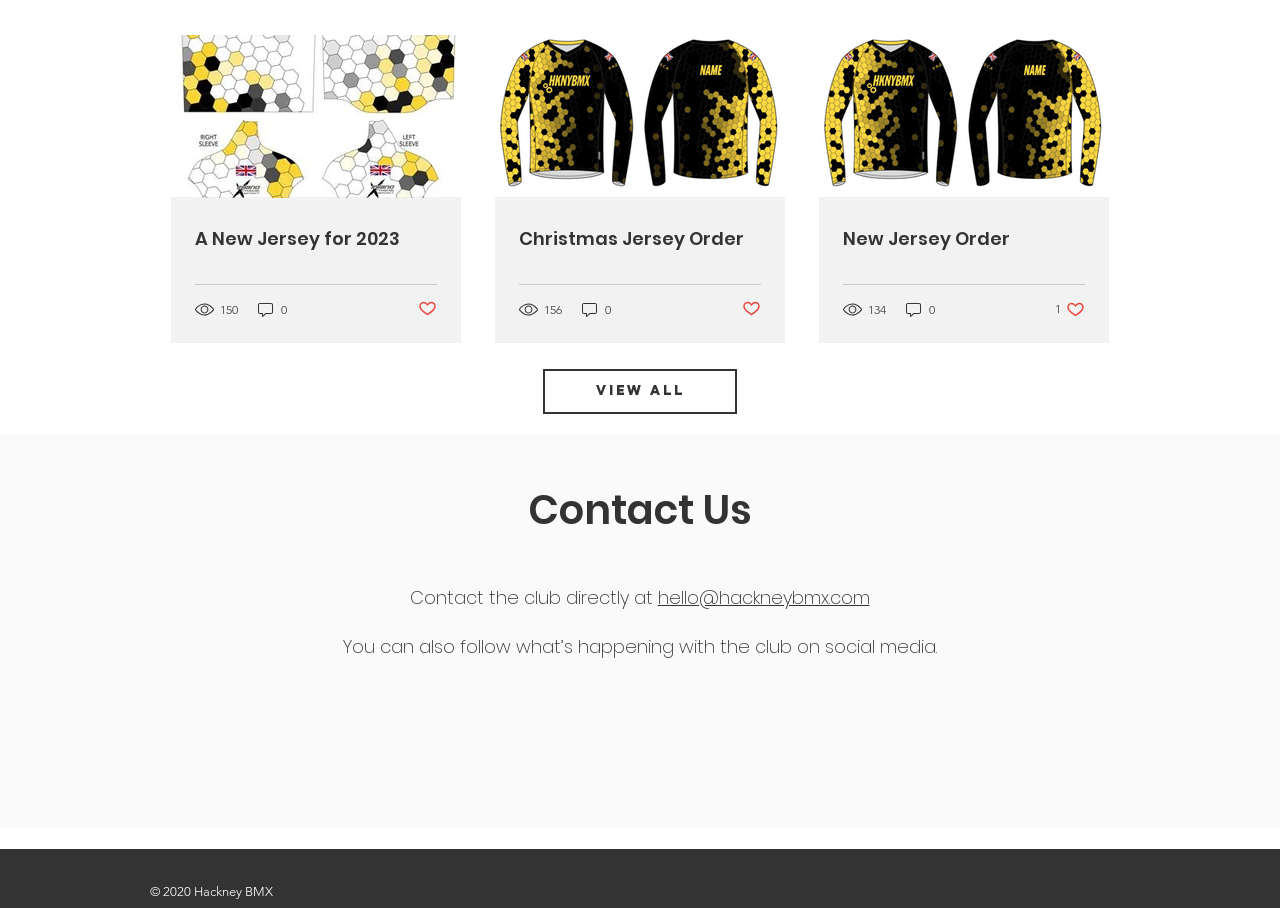Pinpoint the bounding box coordinates for the area that should be clicked to perform the following instruction: "View a post".

[0.133, 0.037, 0.361, 0.379]